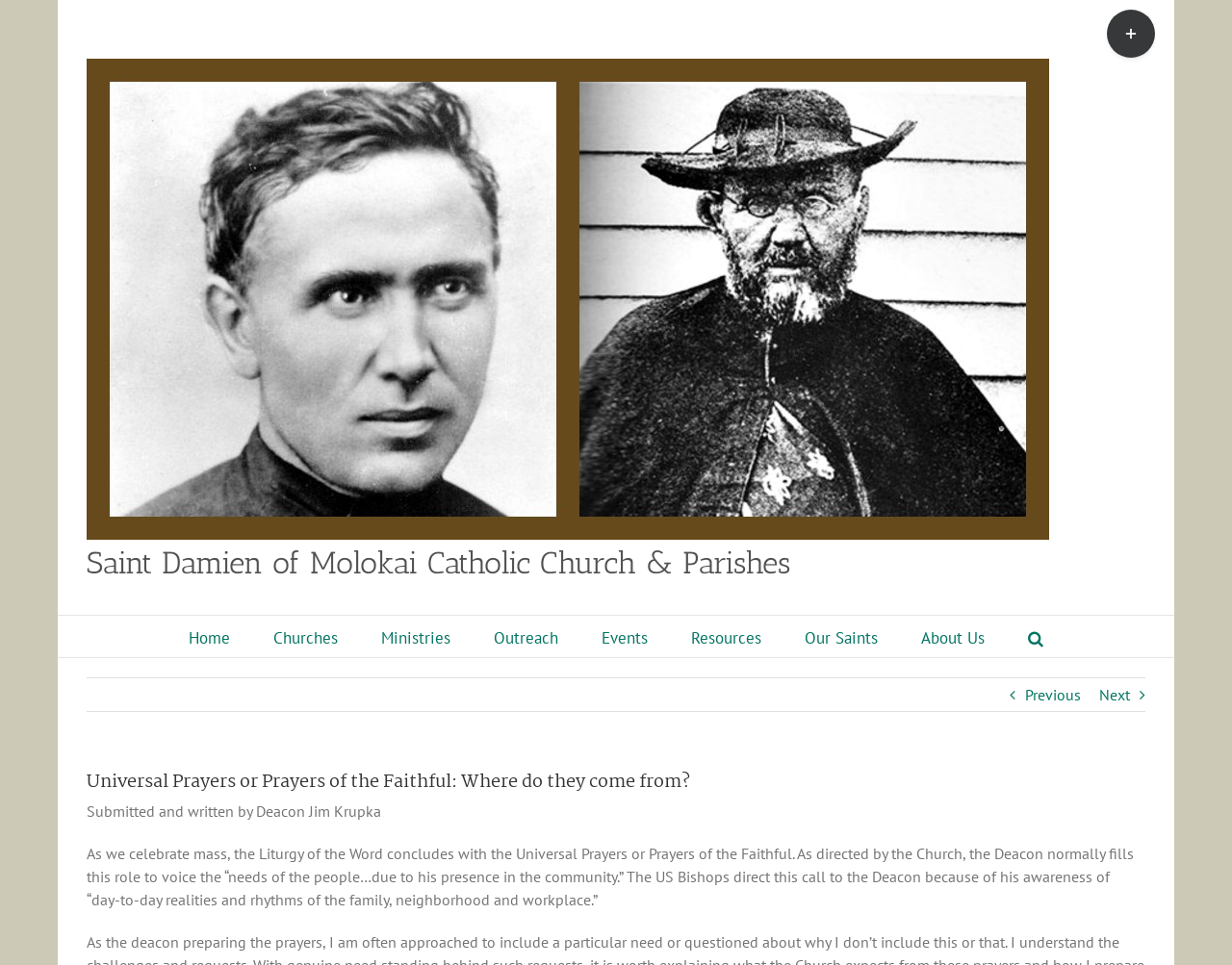Use a single word or phrase to answer this question: 
What is the purpose of the Universal Prayers?

To conclude the Liturgy of the Word